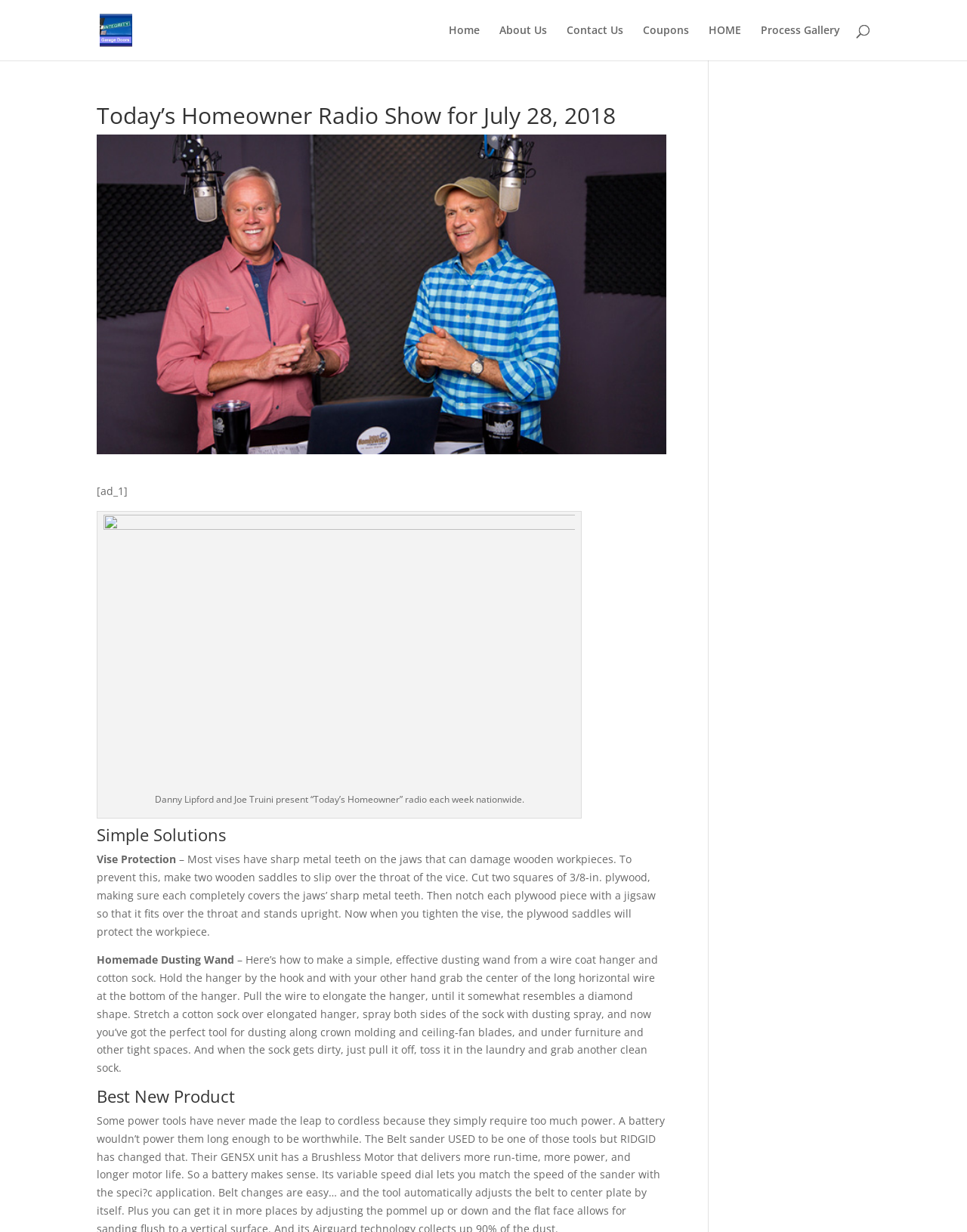Describe the webpage meticulously, covering all significant aspects.

The webpage is about the "Today's Homeowner Radio Show" for July 28, 2018, and is sponsored by Integrity Garage Doors of Phoenix, owned by Tim Canfield. 

At the top left, there is a link to "Integrity Garage Doors of Phoenix - Tim Canfield owner" accompanied by an image with the same description. 

In the top center, there are several links to different sections of the website, including "Home", "About Us", "Contact Us", "Coupons", "HOME", and "Process Gallery". 

Below these links, there is a search bar that spans almost the entire width of the page. 

The main content of the page is divided into sections. The first section has a heading "Today's Homeowner Radio Show for July 28, 2018" and features an image related to the show. Below this, there is a brief advertisement labeled "[ad_1]". 

To the right of the advertisement, there is a large image that takes up most of the width of the page. 

Below the image, there is a paragraph of text that describes the radio show, hosted by Danny Lipford and Joe Truini. 

The next section is headed "Simple Solutions" and features two DIY tips. The first tip, "Vise Protection", provides a solution to prevent wooden workpieces from being damaged by sharp metal teeth on vise jaws. The second tip, "Homemade Dusting Wand", explains how to make a simple dusting tool from a wire coat hanger and a cotton sock. 

Finally, there is a section headed "Best New Product", but it does not contain any specific information or content.